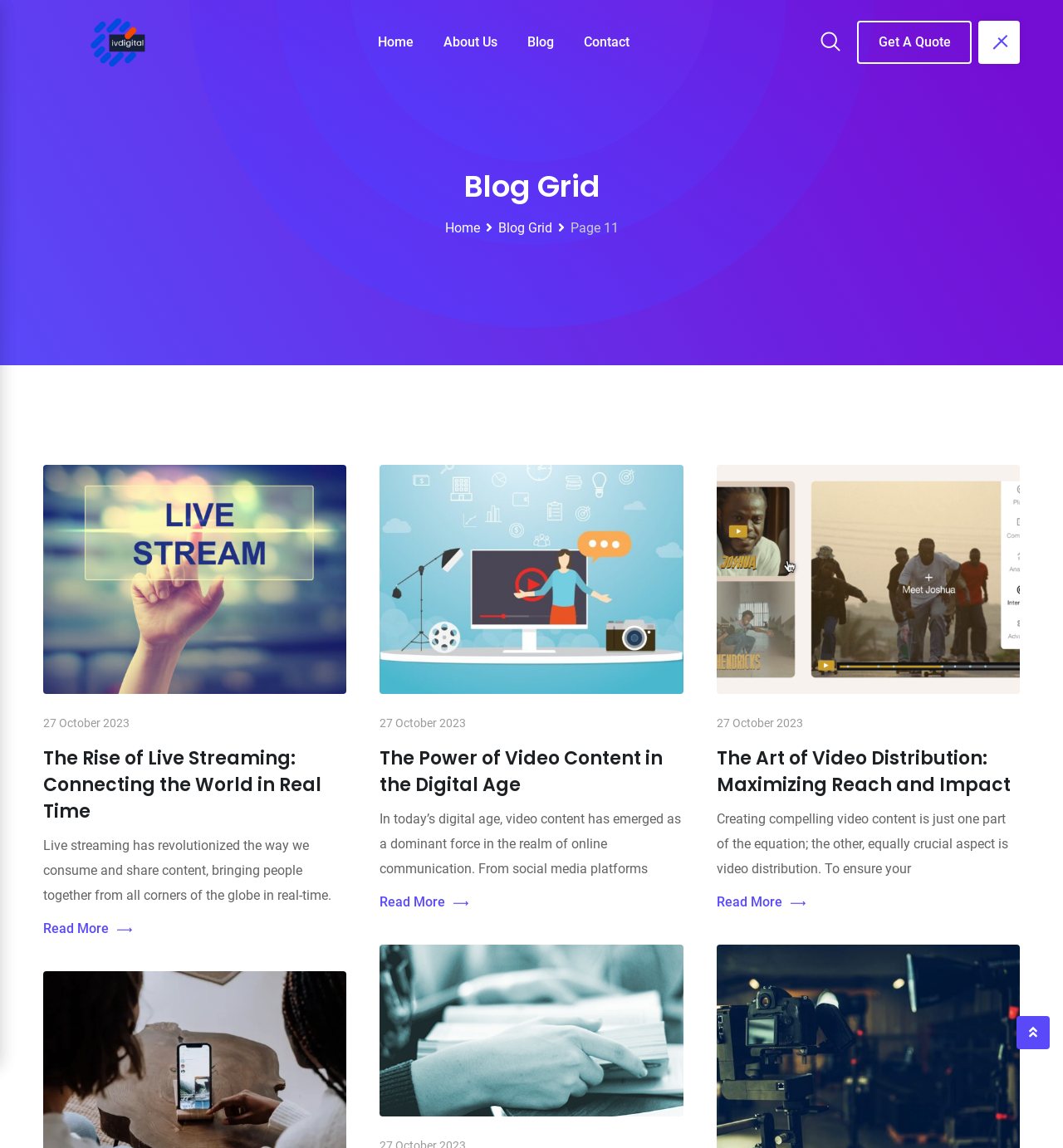What is the date of the latest blog post?
Examine the image and provide an in-depth answer to the question.

I looked for the date mentioned in each blog post section. The date '27 October 2023' is mentioned in all three sections, indicating that it is the date of the latest blog post.